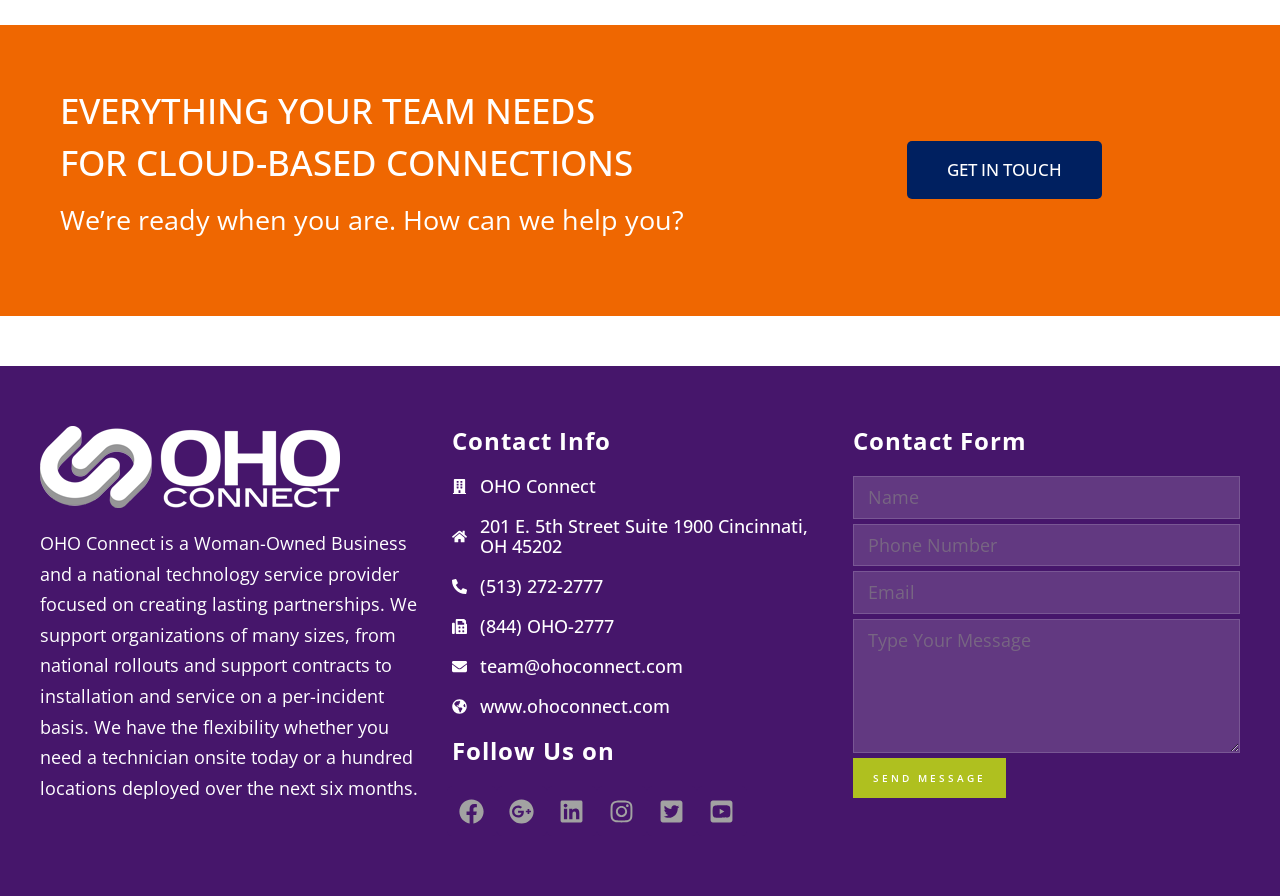Determine the bounding box coordinates of the region to click in order to accomplish the following instruction: "Fill in the Name field". Provide the coordinates as four float numbers between 0 and 1, specifically [left, top, right, bottom].

[0.667, 0.531, 0.969, 0.579]